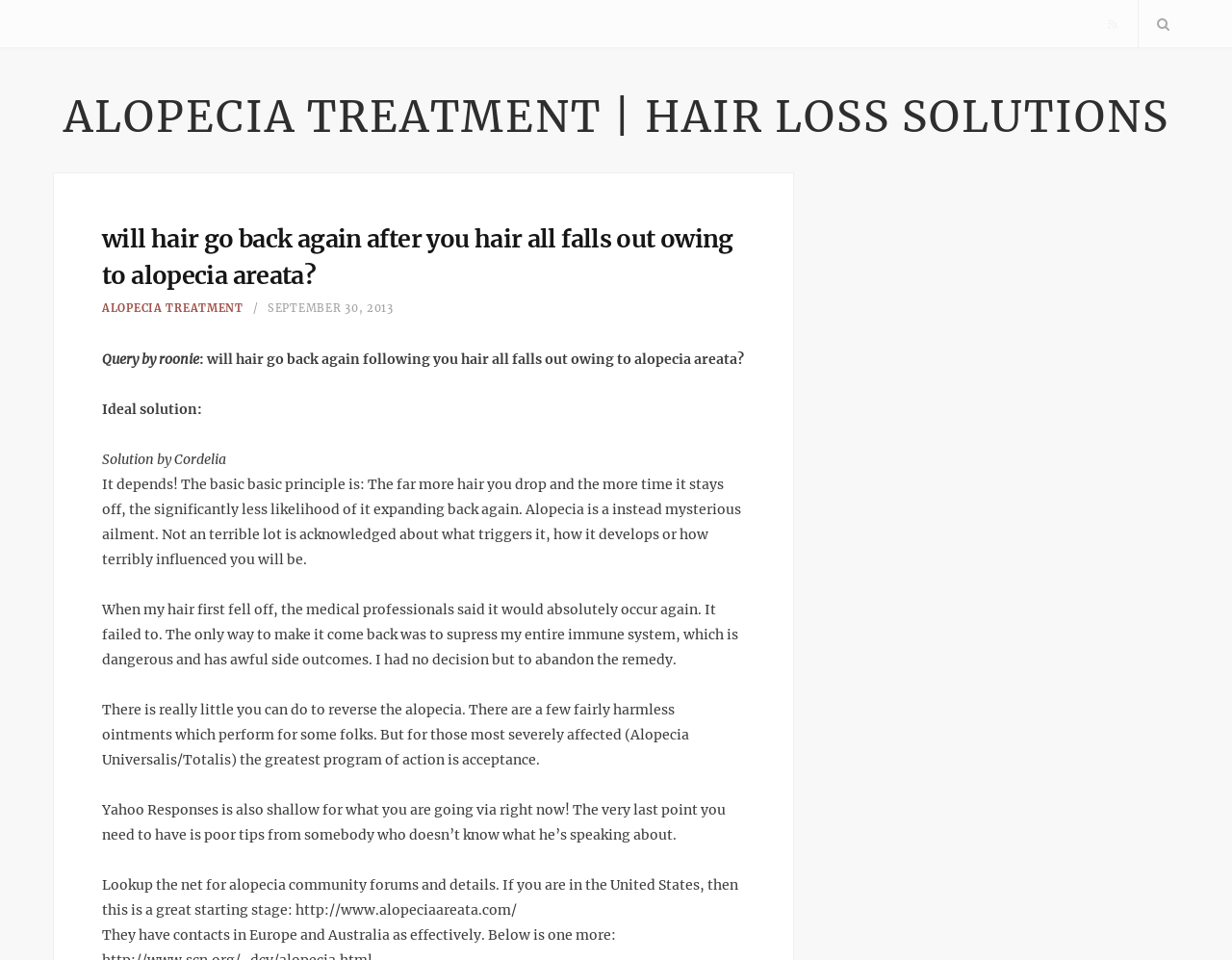Who provided the ideal solution?
Look at the screenshot and respond with a single word or phrase.

Cordelia